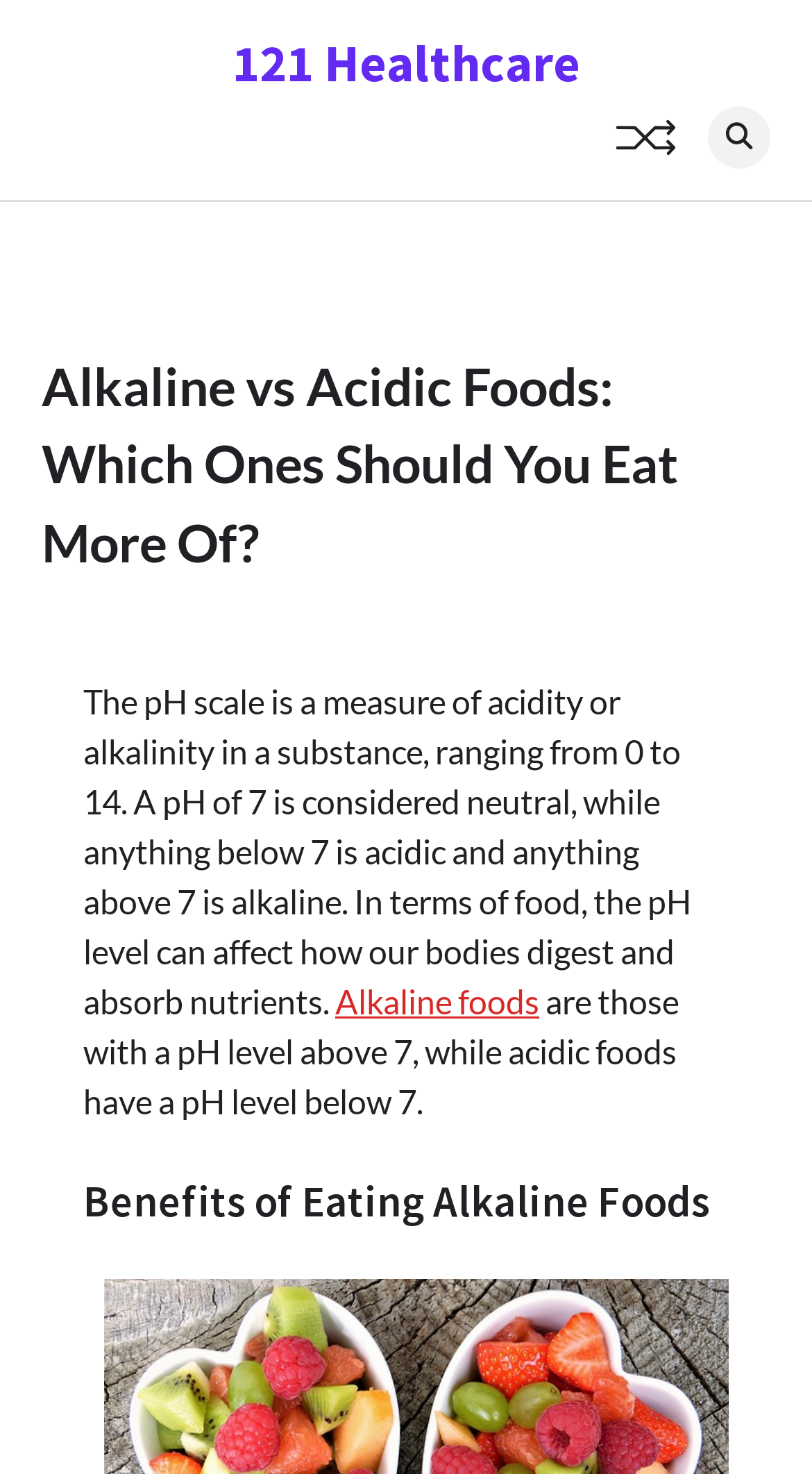Explain the webpage's layout and main content in detail.

The webpage is about the comparison of alkaline and acidic foods, with a focus on which ones to eat more of. At the top, there is a link to "121 Healthcare" and a small icon, which is an image. To the right of the icon, there is a link with a font awesome icon, likely a social media link.

Below the top section, there is a main heading that reads "Alkaline vs Acidic Foods: Which Ones Should You Eat More Of?" followed by a paragraph of text that explains the pH scale and how it relates to food digestion and nutrient absorption.

Underneath the paragraph, there is a link to "Alkaline foods" and a sentence that defines alkaline and acidic foods based on their pH levels. Further down, there is a subheading "Benefits of Eating Alkaline Foods", which suggests that the webpage will discuss the advantages of consuming alkaline foods.